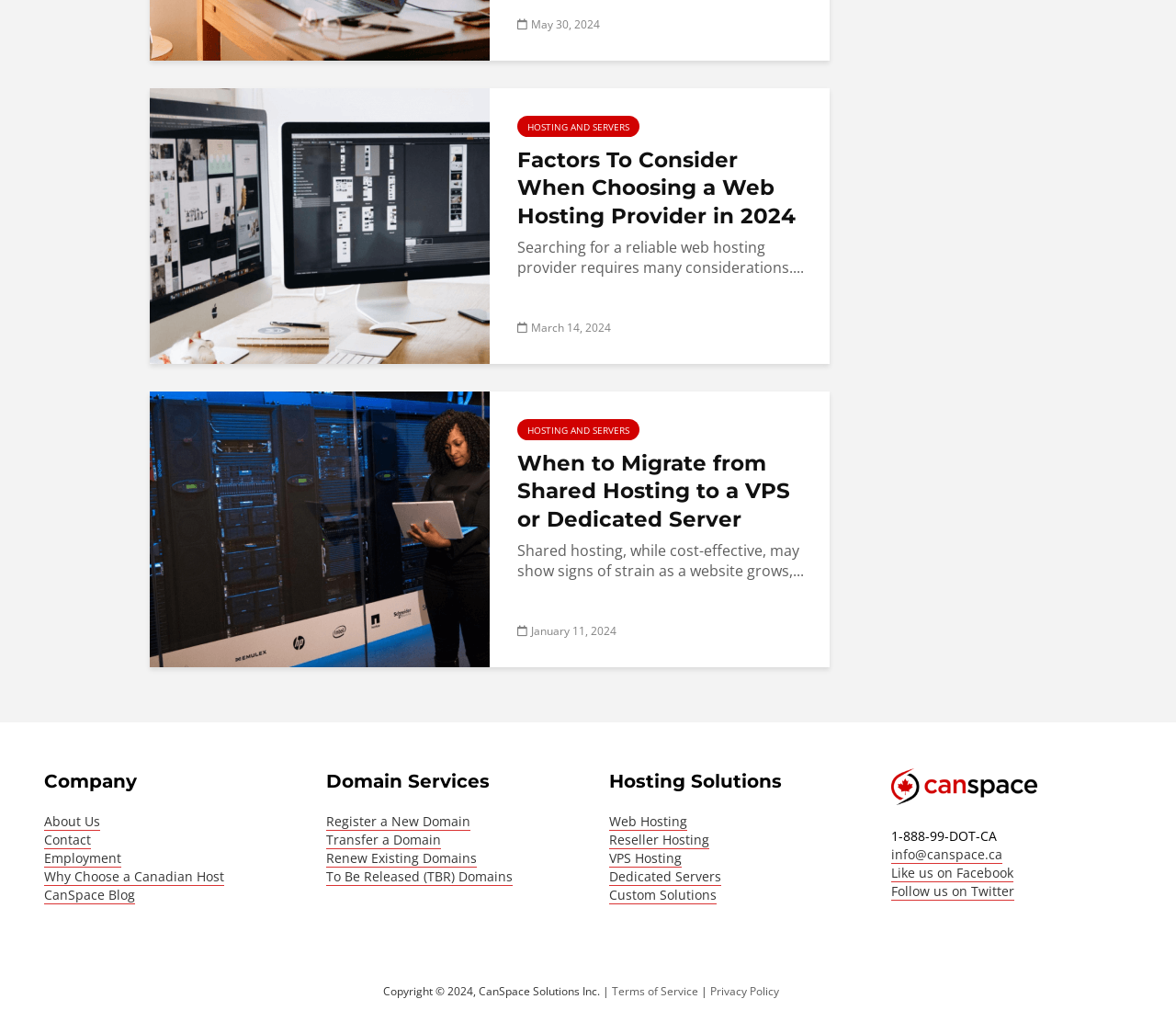What is the category of the link 'When to Migrate from Shared Hosting to a VPS or Dedicated Server'?
Give a detailed response to the question by analyzing the screenshot.

I found the category by looking at the link element with the OCR text 'When to Migrate from Shared Hosting to a VPS or Dedicated Server' and its corresponding link element with the OCR text 'HOSTING AND SERVERS'.